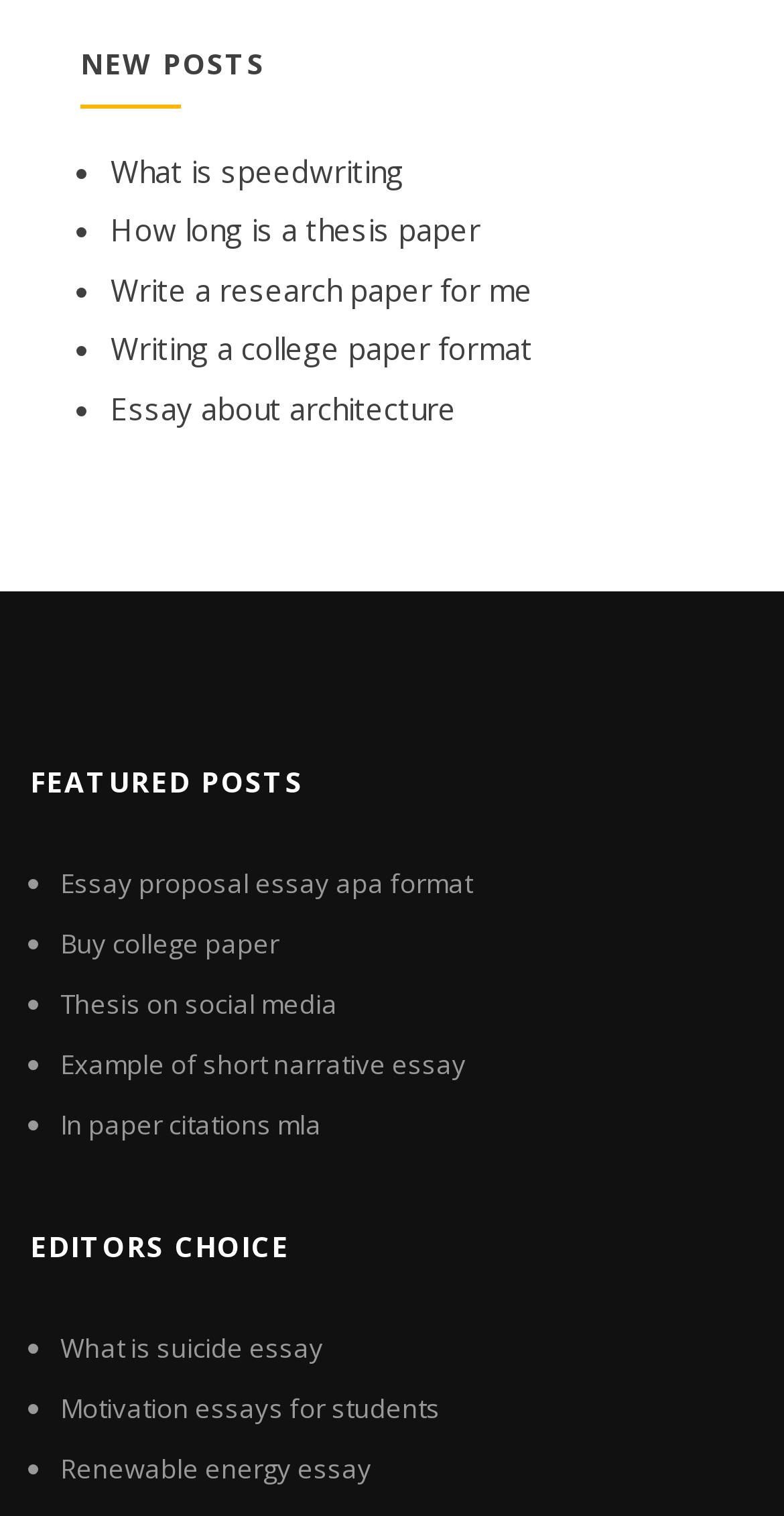Please specify the coordinates of the bounding box for the element that should be clicked to carry out this instruction: "Read about writing a college paper format". The coordinates must be four float numbers between 0 and 1, formatted as [left, top, right, bottom].

[0.141, 0.216, 0.679, 0.243]